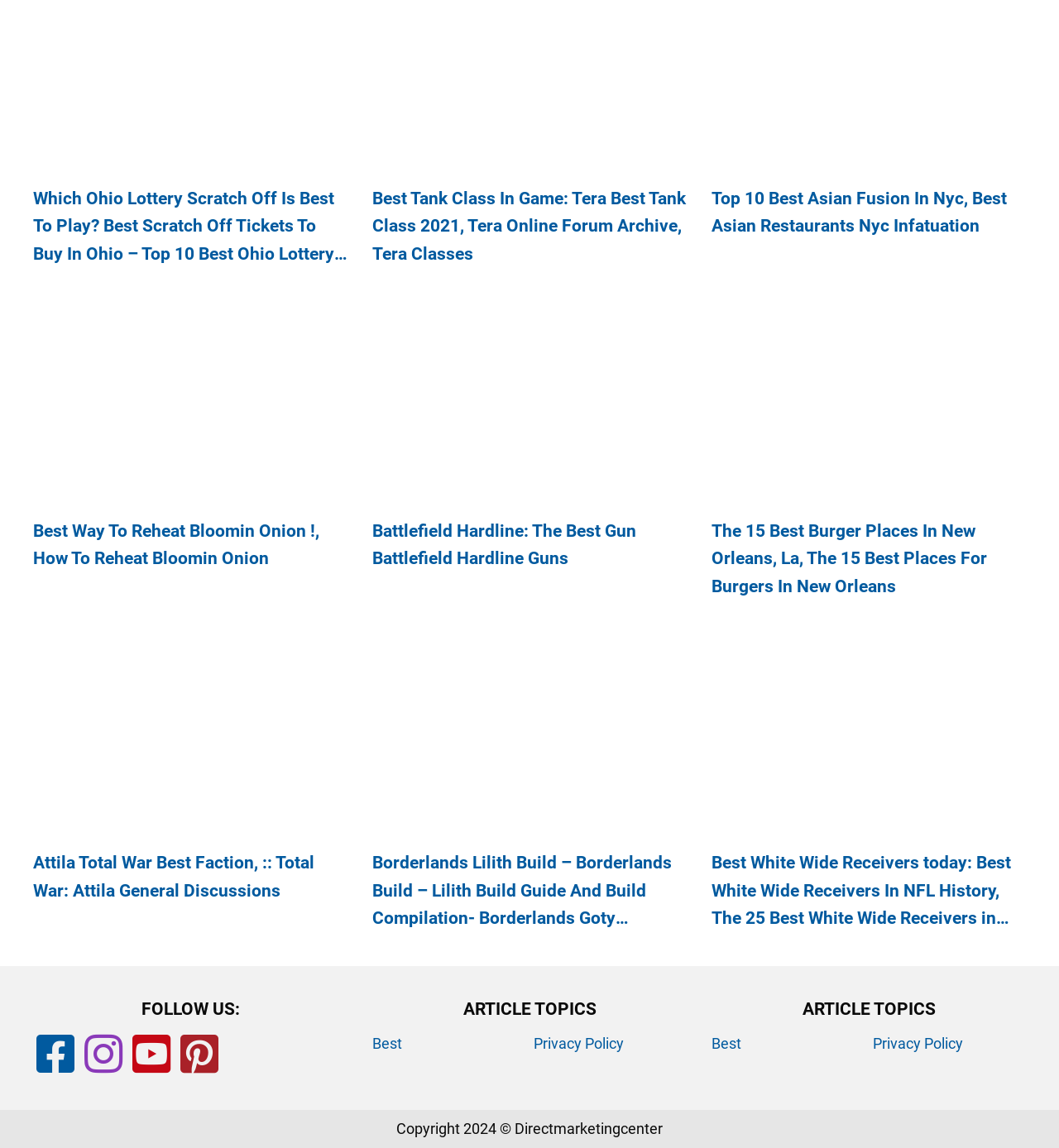Determine the bounding box coordinates of the clickable element necessary to fulfill the instruction: "View candidate information by clicking 'https://www.weberelections.gov/countyoffices'". Provide the coordinates as four float numbers within the 0 to 1 range, i.e., [left, top, right, bottom].

None